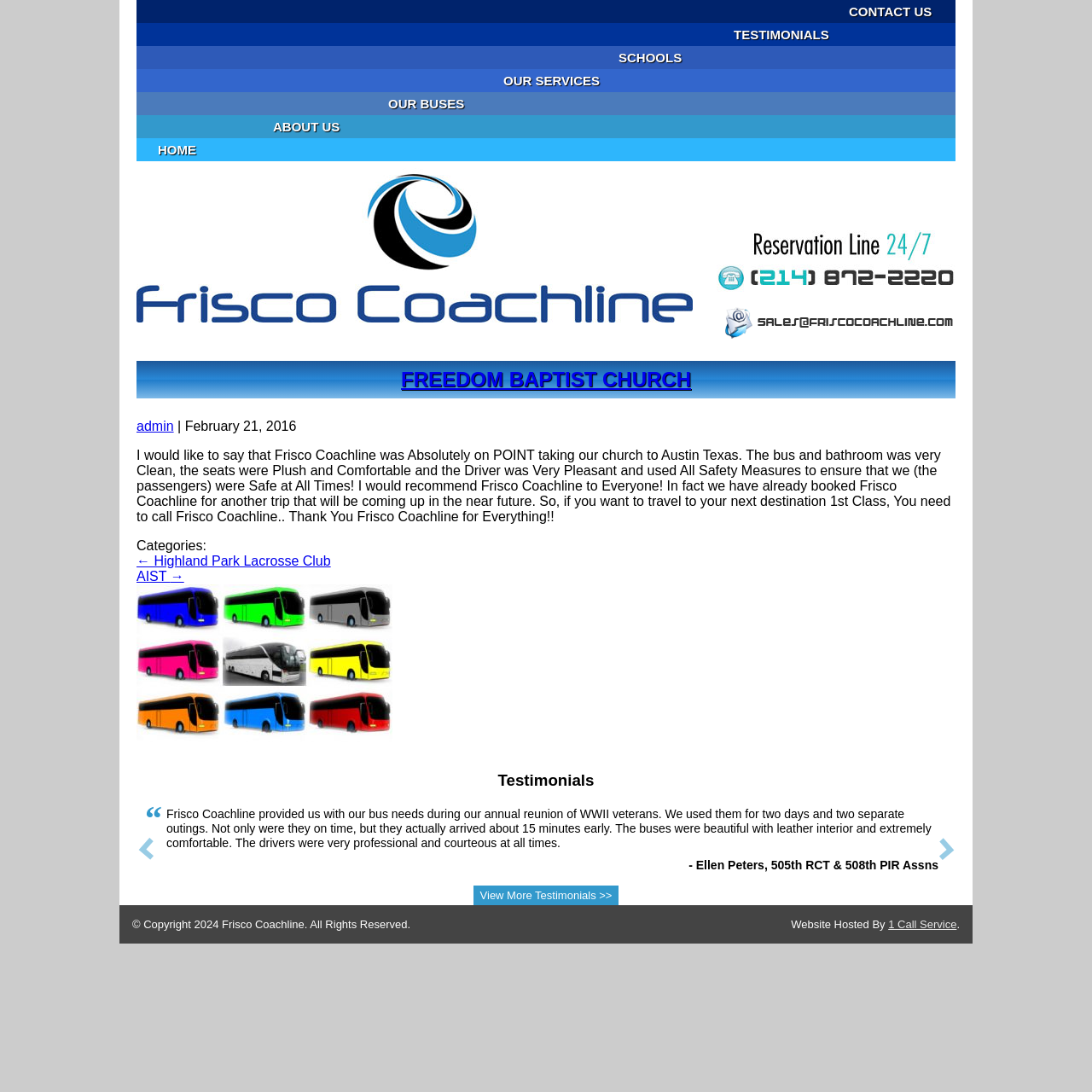Determine the bounding box coordinates of the clickable element necessary to fulfill the instruction: "View more testimonials". Provide the coordinates as four float numbers within the 0 to 1 range, i.e., [left, top, right, bottom].

[0.43, 0.811, 0.564, 0.829]